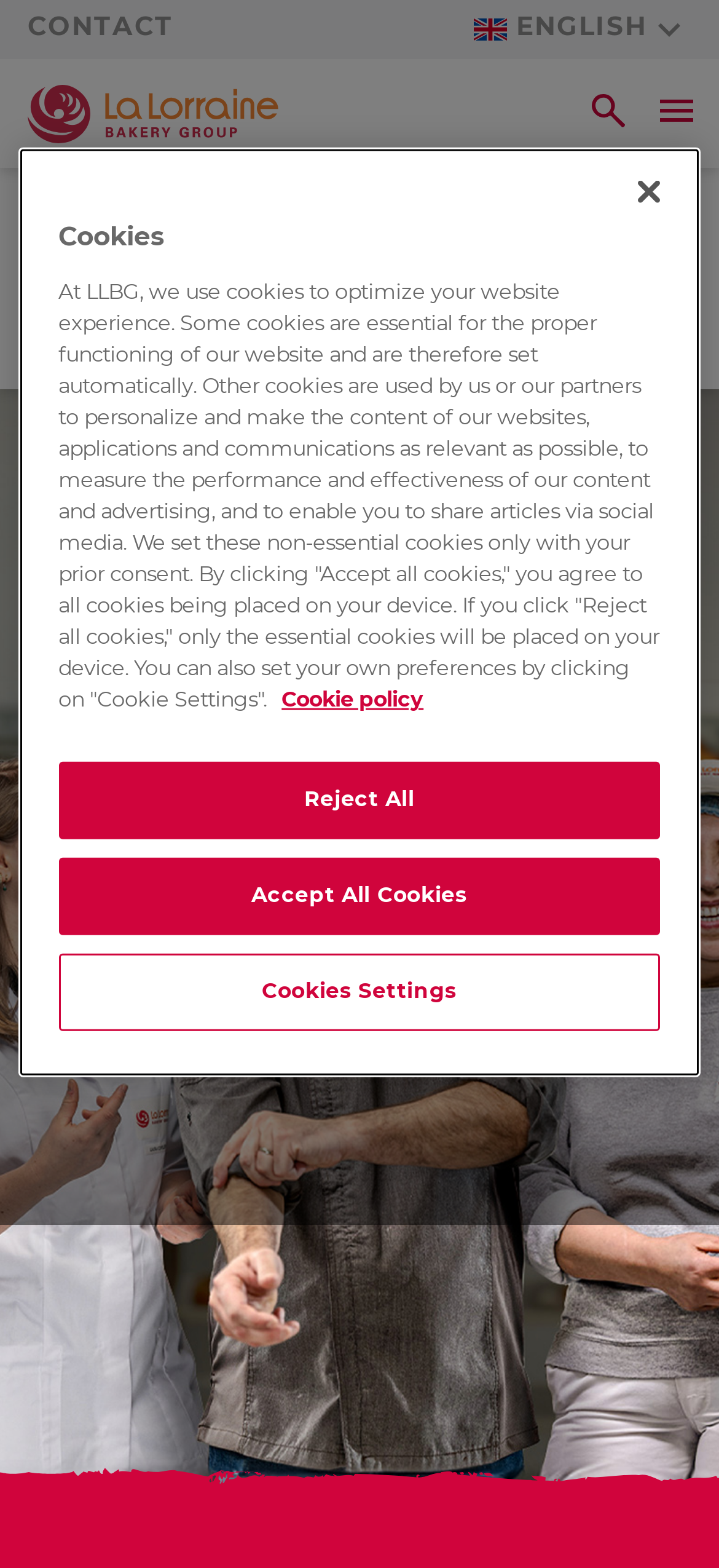What is the function of the 'Move to the left' button?
Give a single word or phrase answer based on the content of the image.

To navigate